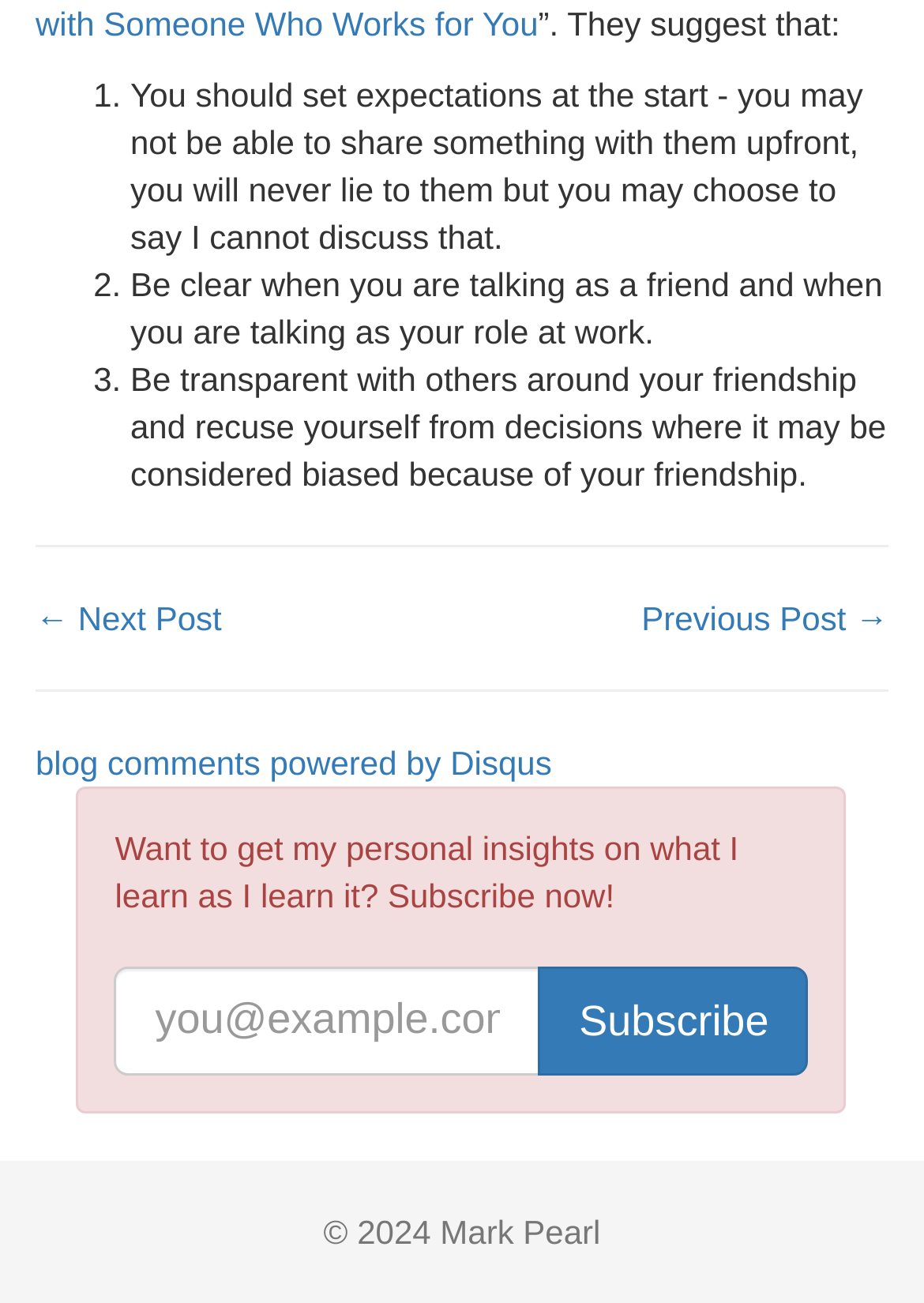Respond to the question with just a single word or phrase: 
What is the first suggestion for setting expectations?

Set expectations at the start